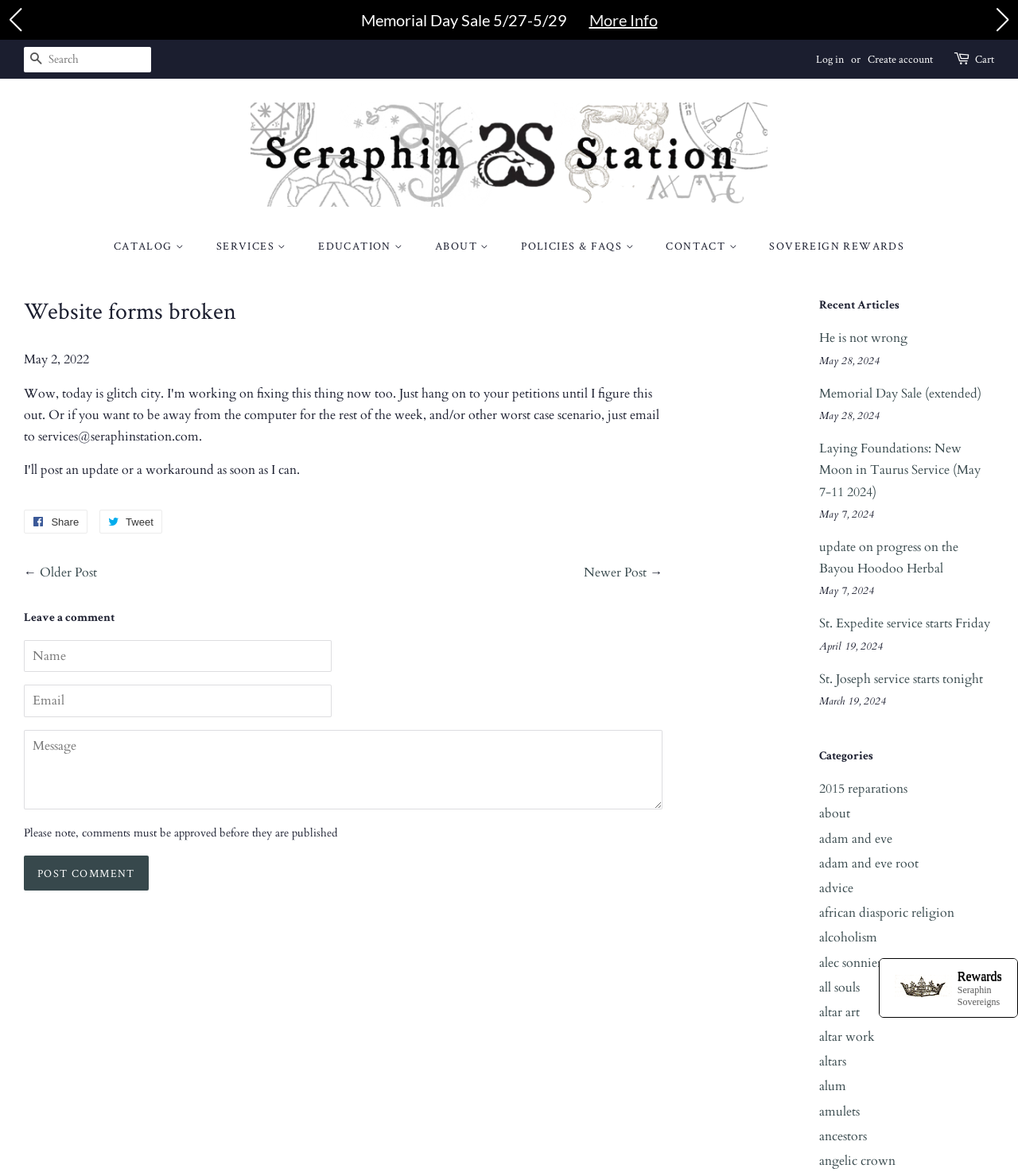Utilize the details in the image to thoroughly answer the following question: What type of services are offered under 'SERVICES'?

Under the 'SERVICES' menu, there are submenus such as 'Altar & Light Setting Services', 'Readings & Consultations', and 'Testimonials', which suggests that the website offers altar and light setting services, as well as readings and consultations.